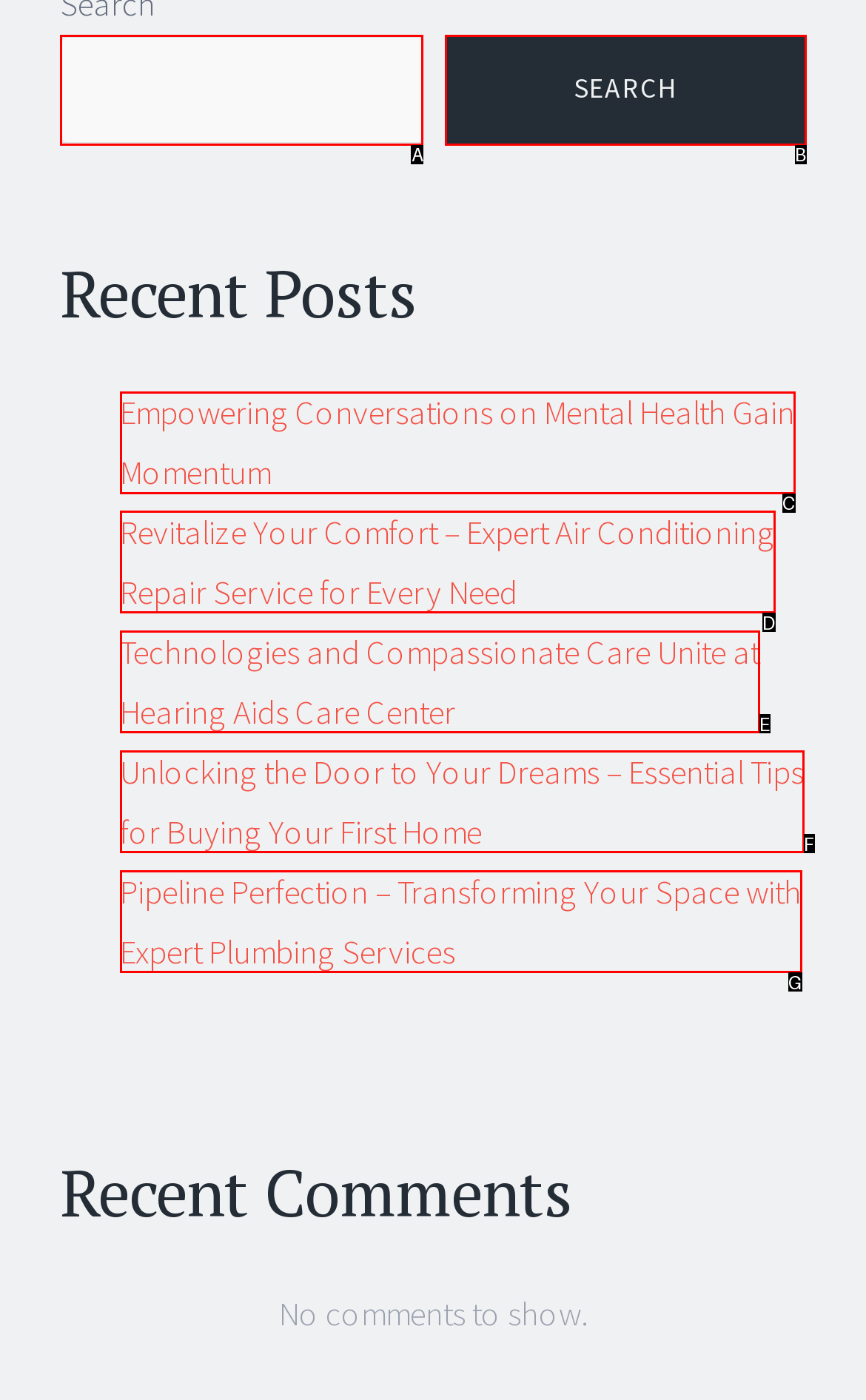From the given choices, determine which HTML element aligns with the description: parent_node: SEARCH name="s" Respond with the letter of the appropriate option.

A